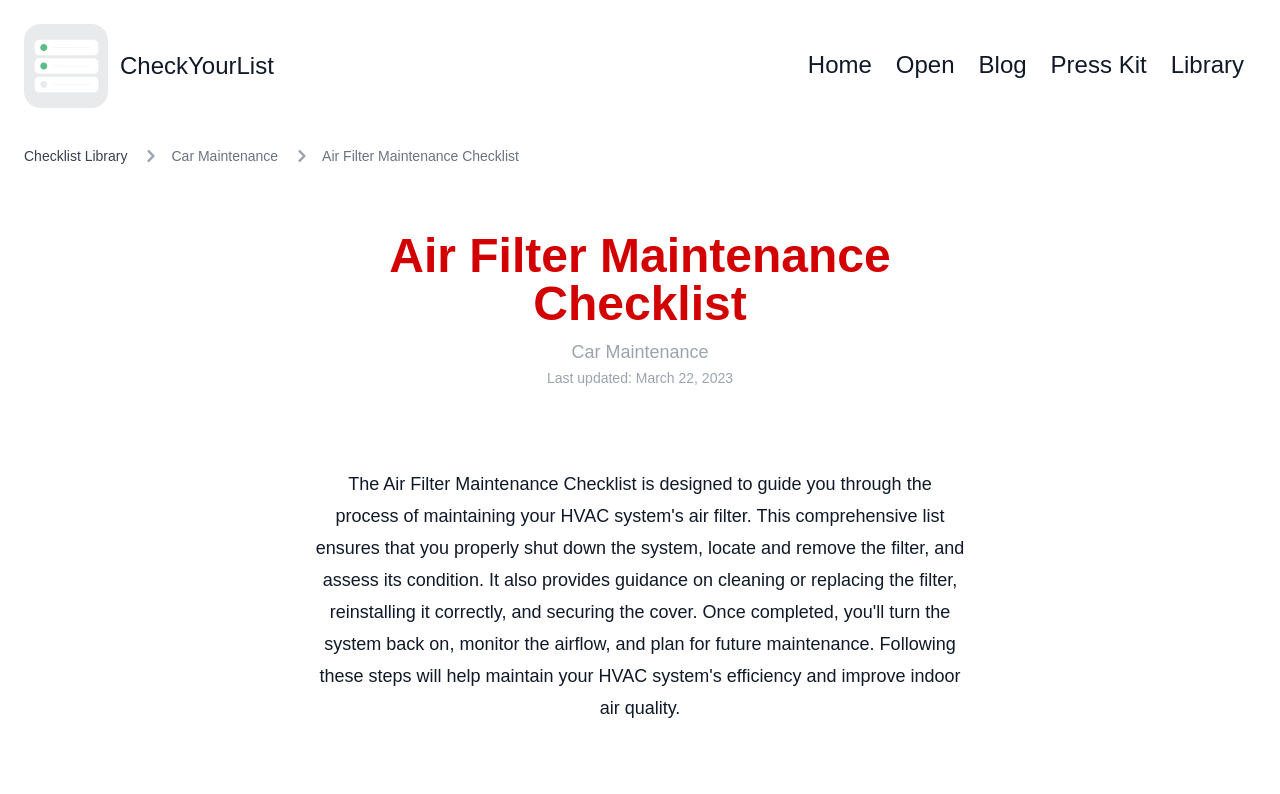Identify the bounding box coordinates of the region that needs to be clicked to carry out this instruction: "visit press kit". Provide these coordinates as four float numbers ranging from 0 to 1, i.e., [left, top, right, bottom].

[0.821, 0.062, 0.896, 0.105]